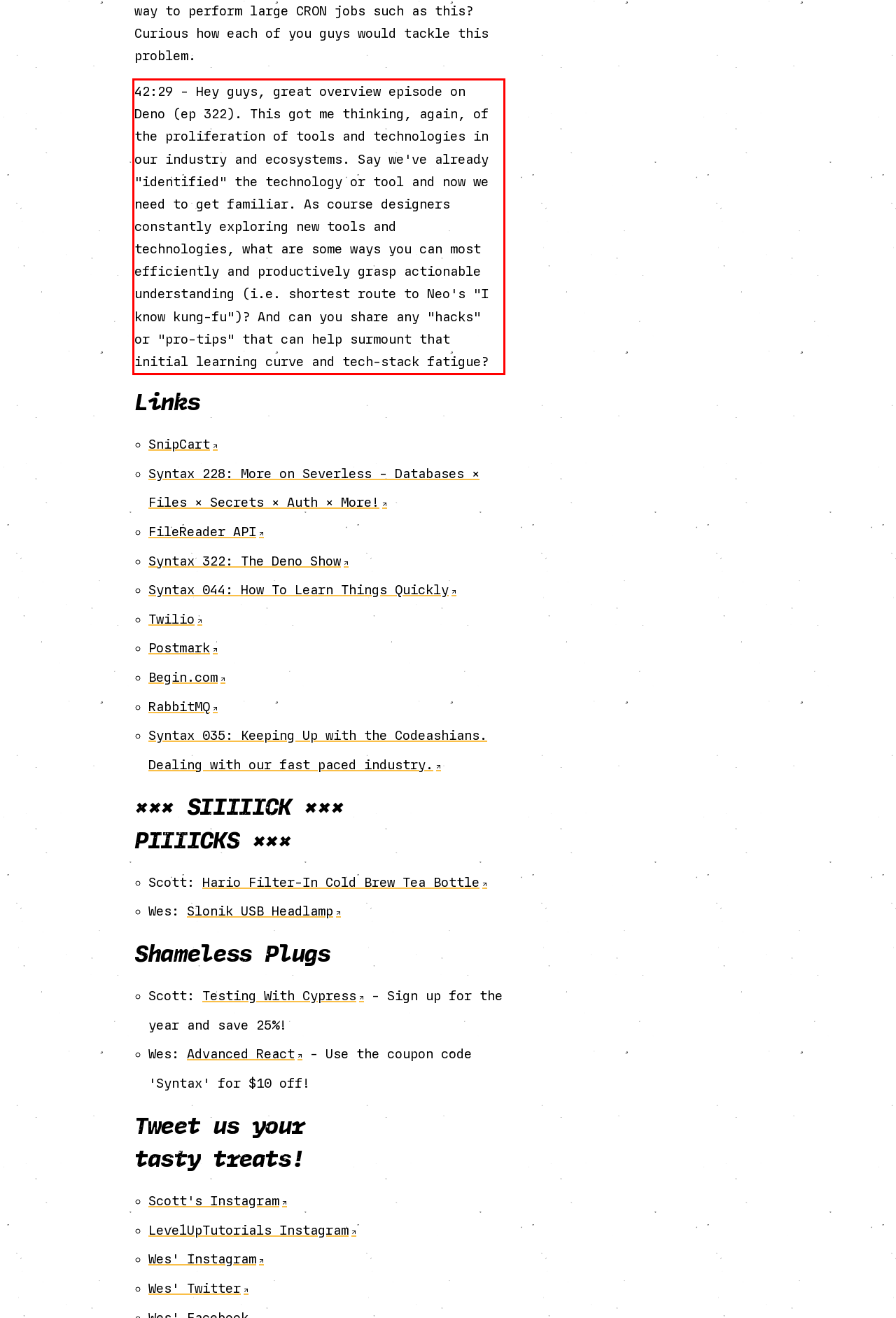Using the provided webpage screenshot, recognize the text content in the area marked by the red bounding box.

42:29 - Hey guys, great overview episode on Deno (ep 322). This got me thinking, again, of the proliferation of tools and technologies in our industry and ecosystems. Say we've already "identified" the technology or tool and now we need to get familiar. As course designers constantly exploring new tools and technologies, what are some ways you can most efficiently and productively grasp actionable understanding (i.e. shortest route to Neo's "I know kung-fu")? And can you share any "hacks" or "pro-tips" that can help surmount that initial learning curve and tech-stack fatigue?